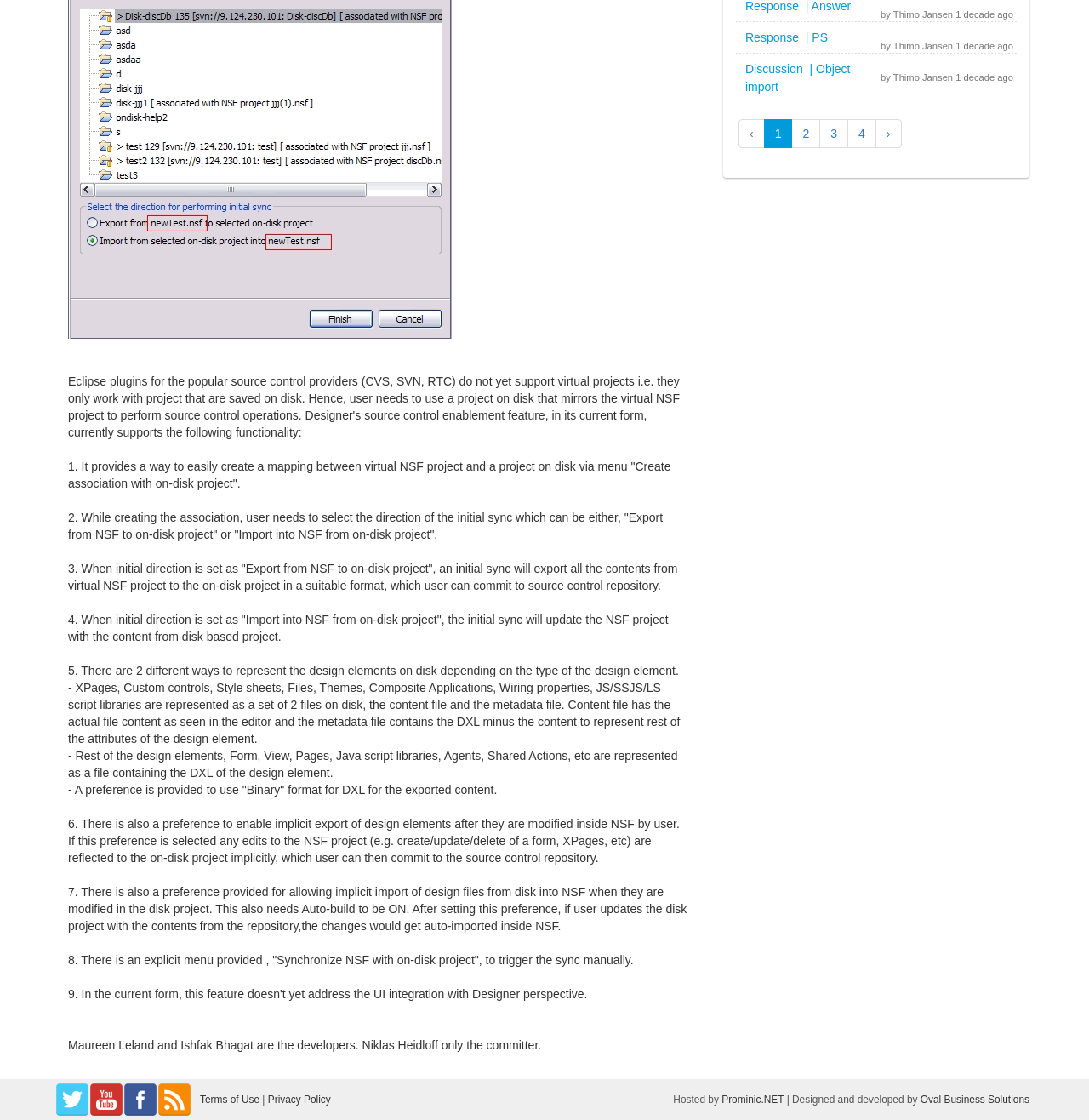Extract the bounding box of the UI element described as: "4".

[0.778, 0.107, 0.805, 0.132]